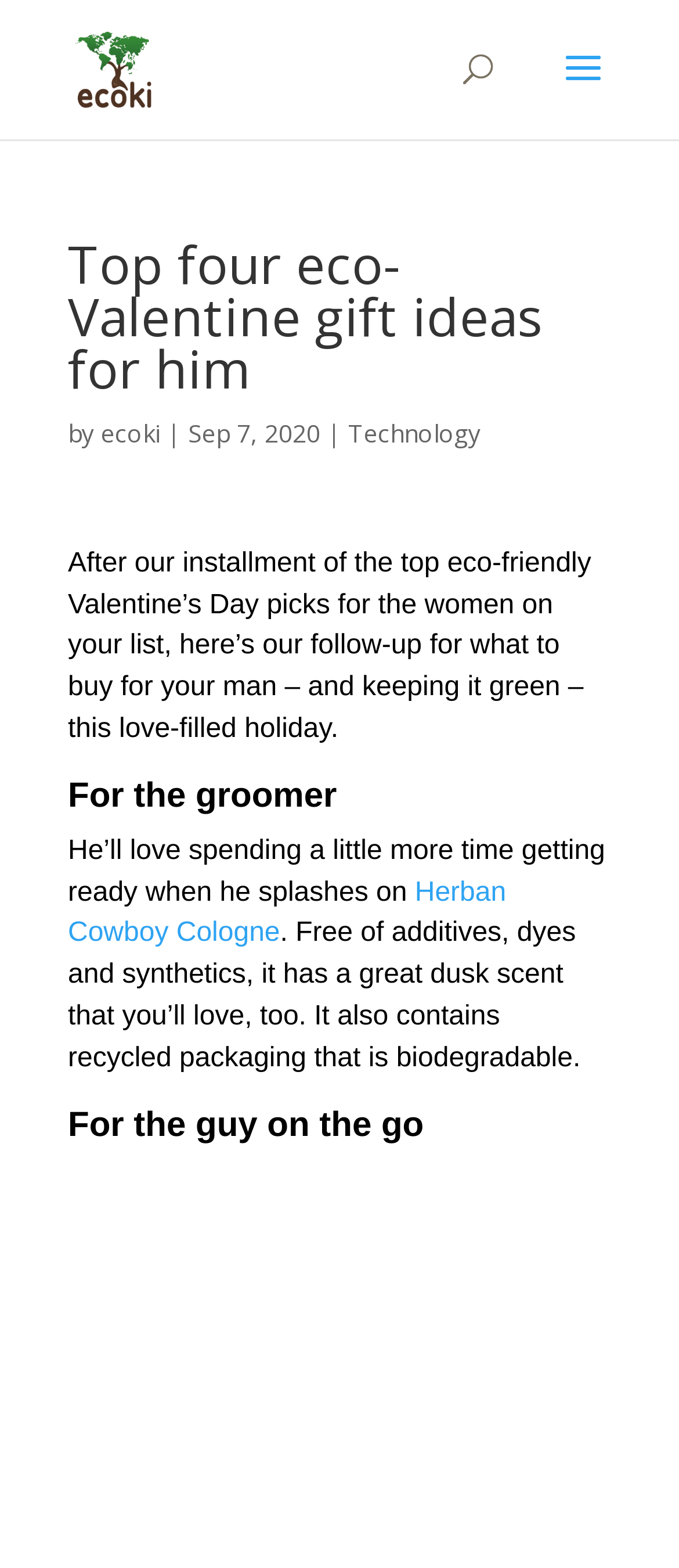Is the website focused on eco-friendly products?
Kindly offer a comprehensive and detailed response to the question.

The website title 'Ecoki' and the article title 'Top four eco-Valentine gift ideas for him' suggest that the website is focused on eco-friendly products and lifestyle.